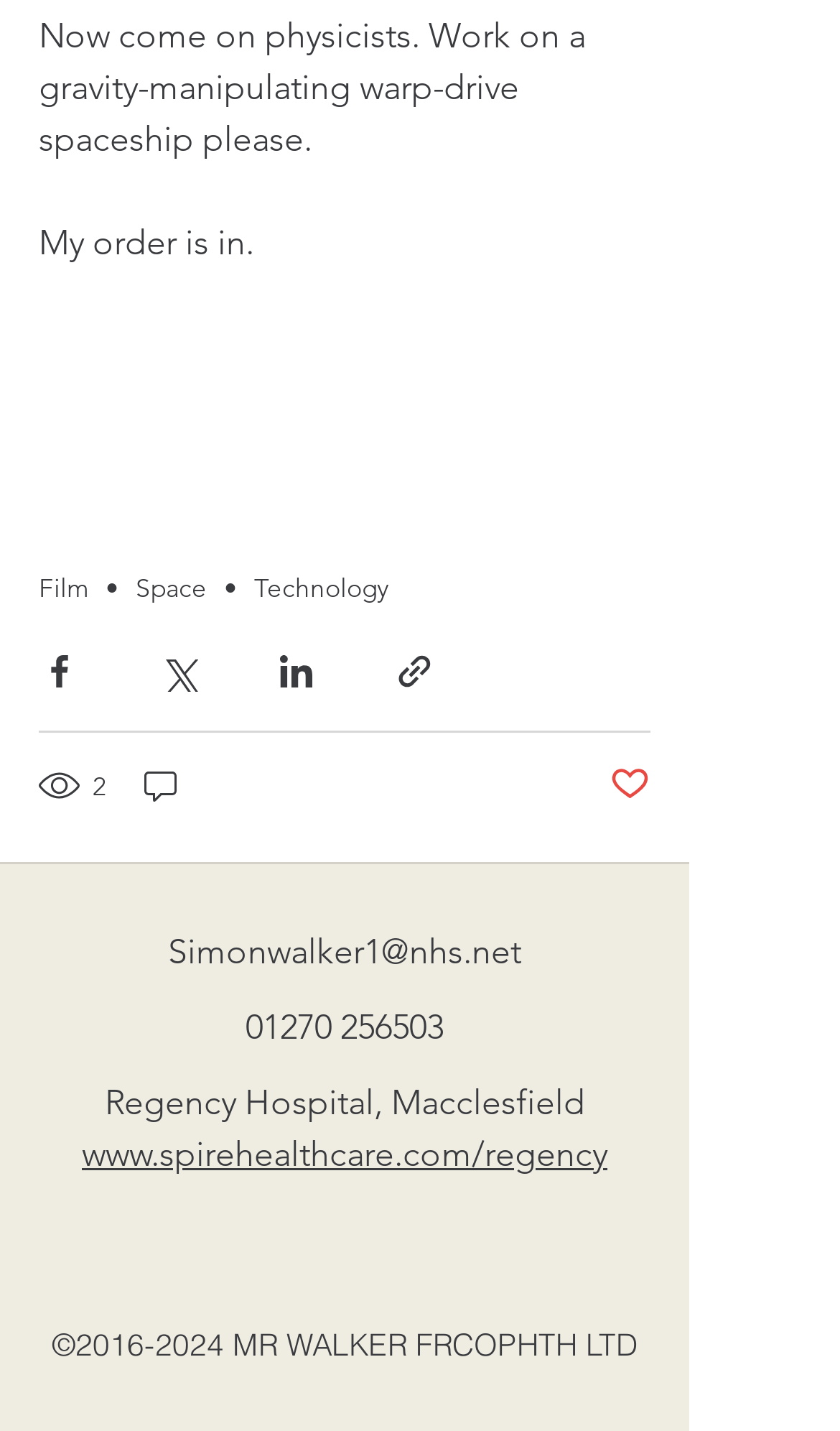Locate the bounding box for the described UI element: "aria-label="Share via Facebook"". Ensure the coordinates are four float numbers between 0 and 1, formatted as [left, top, right, bottom].

[0.046, 0.455, 0.095, 0.483]